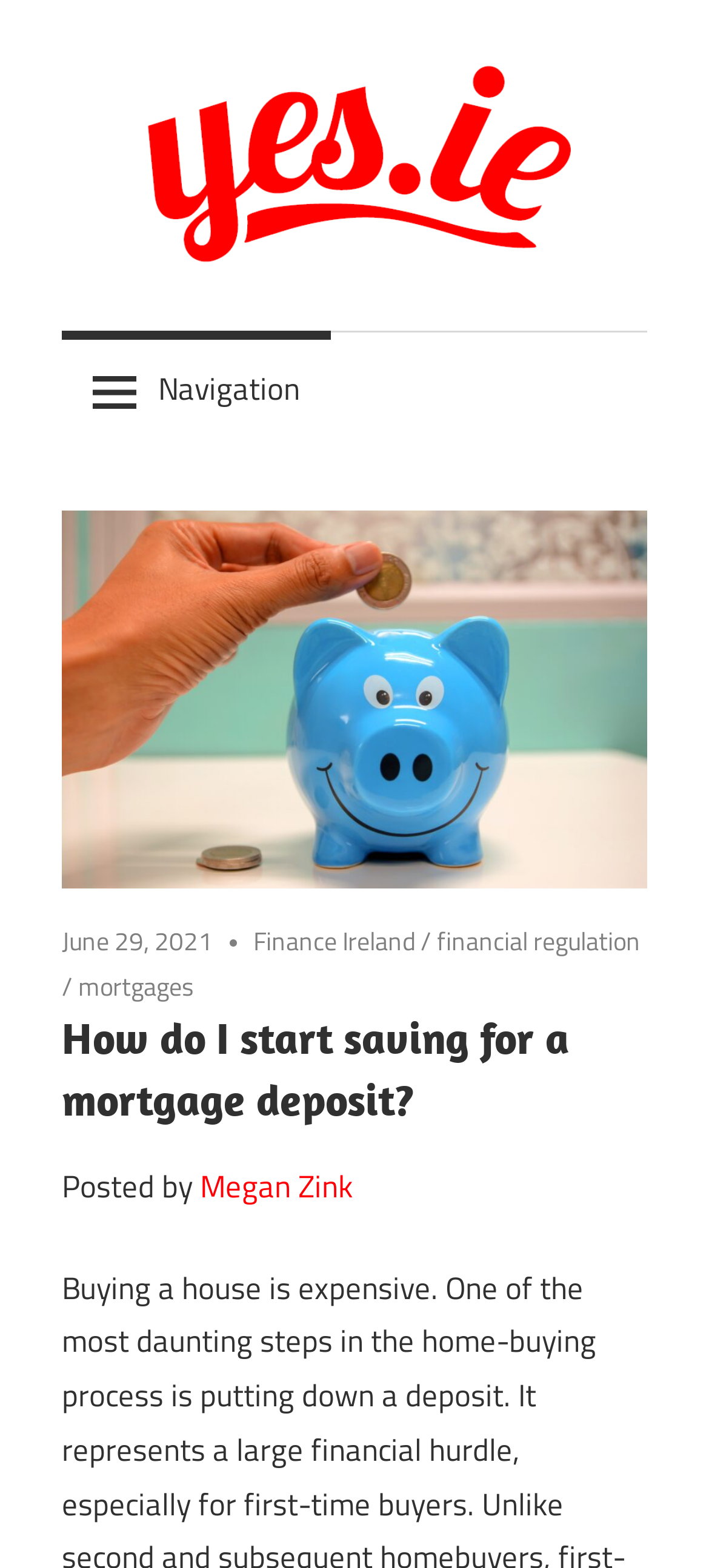Offer a thorough description of the webpage.

The webpage is a blog post titled "How do I start saving for a mortgage deposit?" on the Yes.ie website. At the top left corner, there is a "Skip to content" link. Next to it, on the top center, is the website's logo, an image with the text "Yes.ie – Blog". Below the logo, there is a navigation button with an icon. 

On the top right side, there is another "Yes.ie – Blog" link. Below it, there is a header section that contains several links and a time element. The links include "June 29, 2021", "Finance Ireland", "financial regulation", and "mortgages". The time element displays the date of the post. 

The main content of the blog post starts with a heading that repeats the title "How do I start saving for a mortgage deposit?". Below the heading, there is a "Posted by" text followed by a link to the author's name, "Megan Zink".